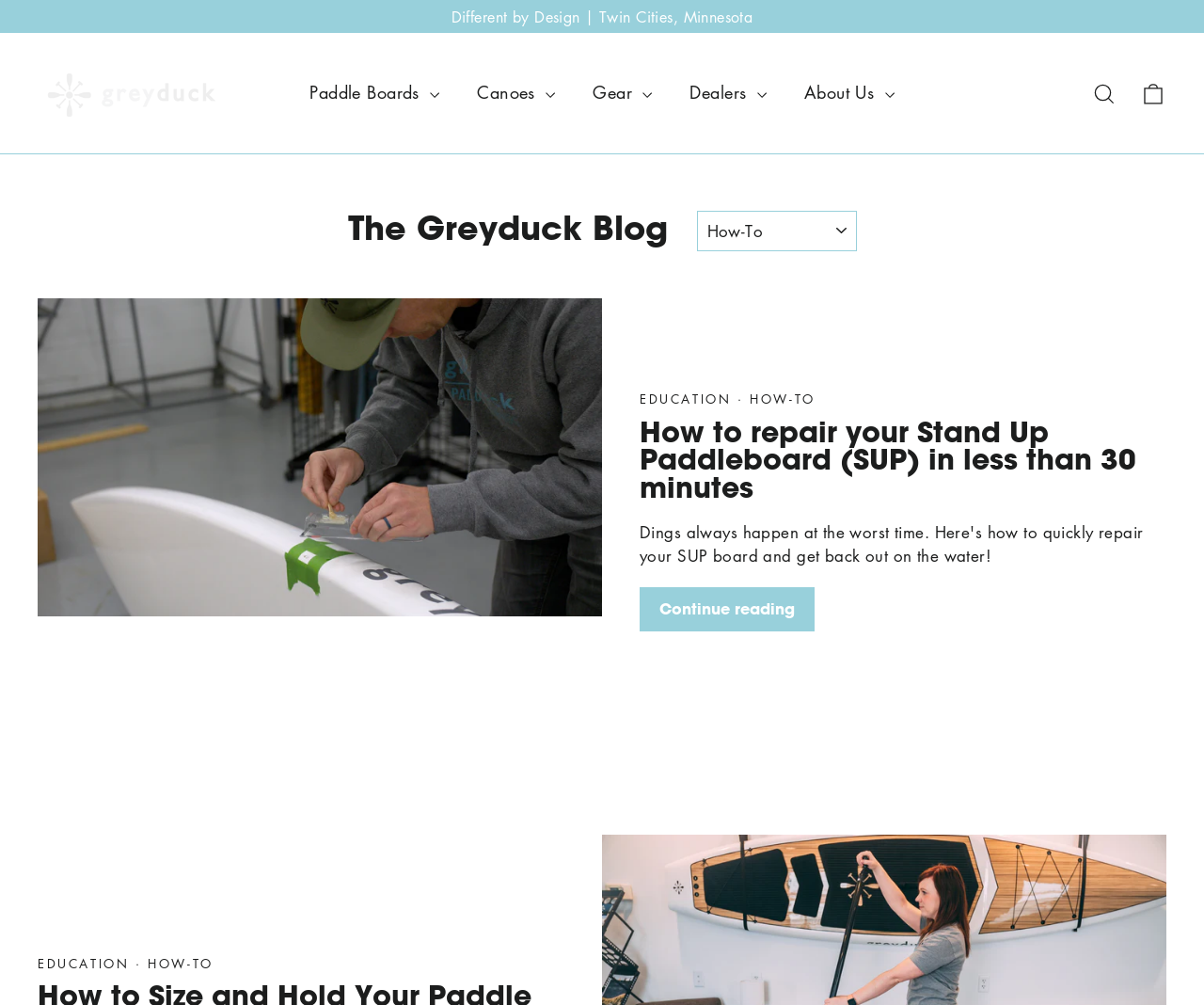Predict the bounding box coordinates for the UI element described as: "How-To". The coordinates should be four float numbers between 0 and 1, presented as [left, top, right, bottom].

[0.118, 0.949, 0.177, 0.967]